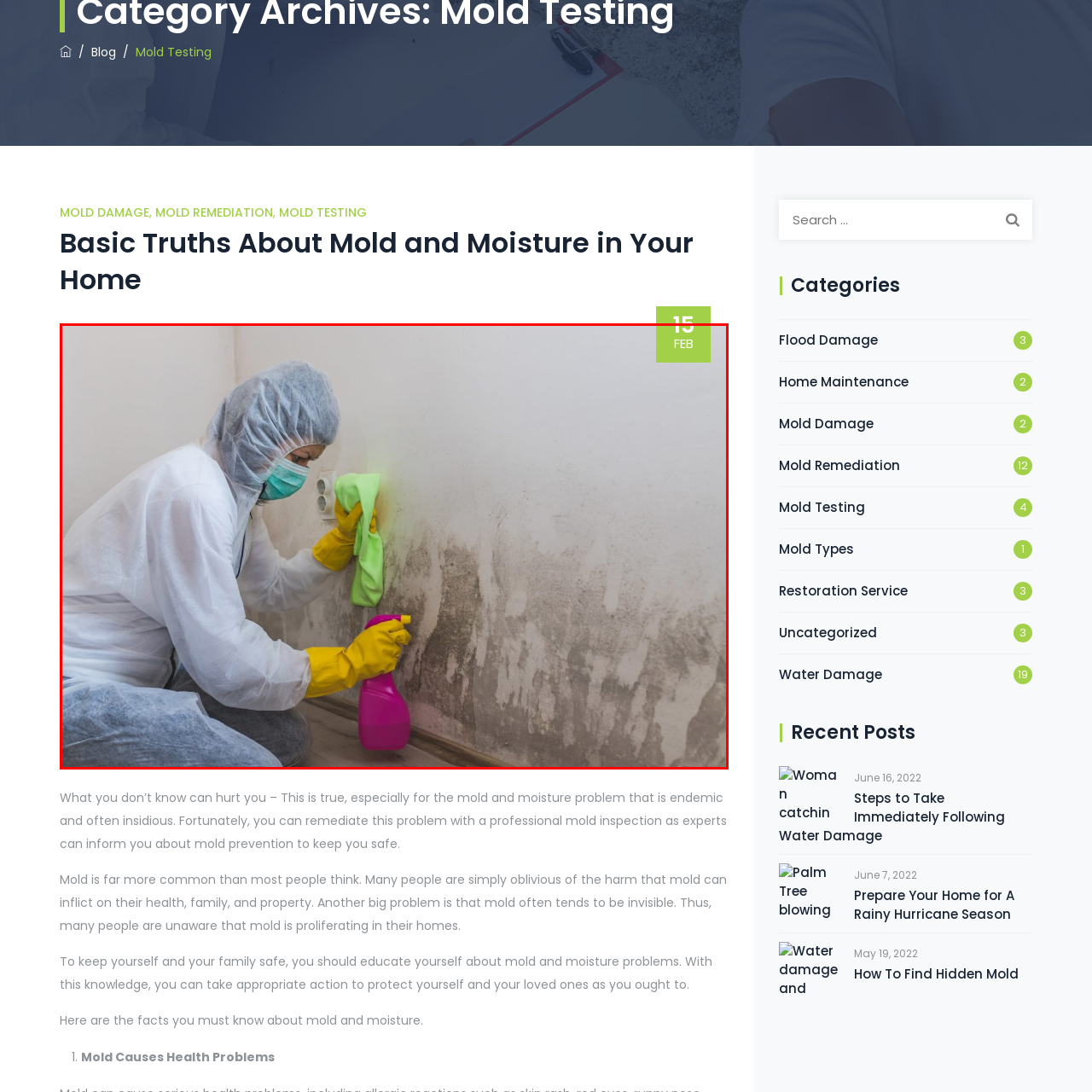Offer a complete and descriptive caption for the image marked by the red box.

In this image, a hazmat worker is engaged in the important task of cleaning mold from an interior wall, illustrating the critical battle against mold and moisture in residential settings. Dressed in protective gear—including a hooded suit, a mask, and gloves—the individual is carefully using a green cloth to wipe the wall, which shows visible signs of mold growth. The bright pink spray bottle in their other hand suggests the use of a cleaning solution specifically designed for mold remediation. The setting emphasizes the seriousness of mold damage and the health risks associated with it, highlighting the necessity of professional mold inspection and remediation services. This image poignantly captures the proactive measures needed to maintain a safe and healthy living environment, particularly relevant for homeowners concerned about hidden mold issues. The date displayed in the corner, 15 FEB, adds a contextual timestamp, signaling the ongoing nature of mold management efforts.